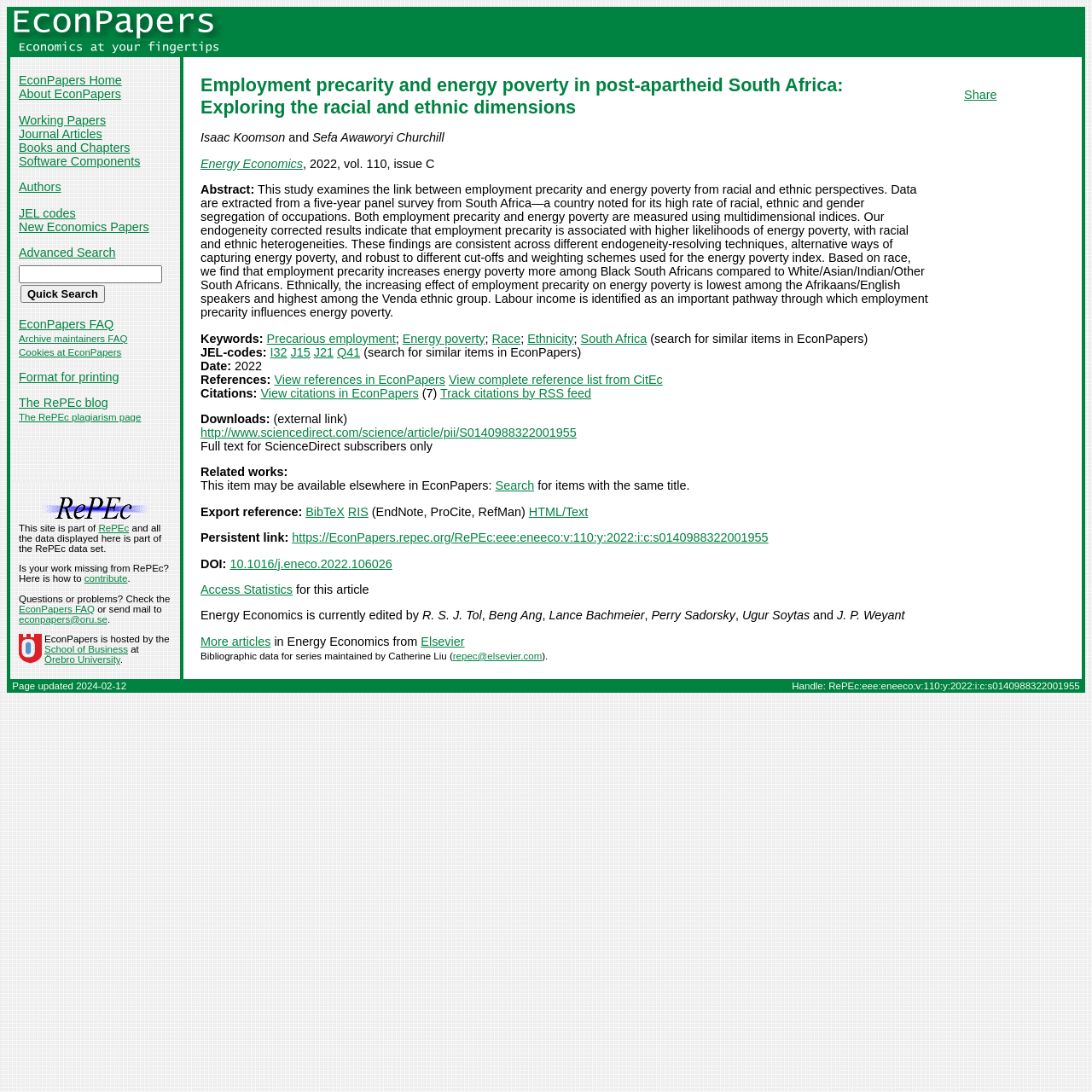Find the headline of the webpage and generate its text content.

Employment precarity and energy poverty in post-apartheid South Africa: Exploring the racial and ethnic dimensions